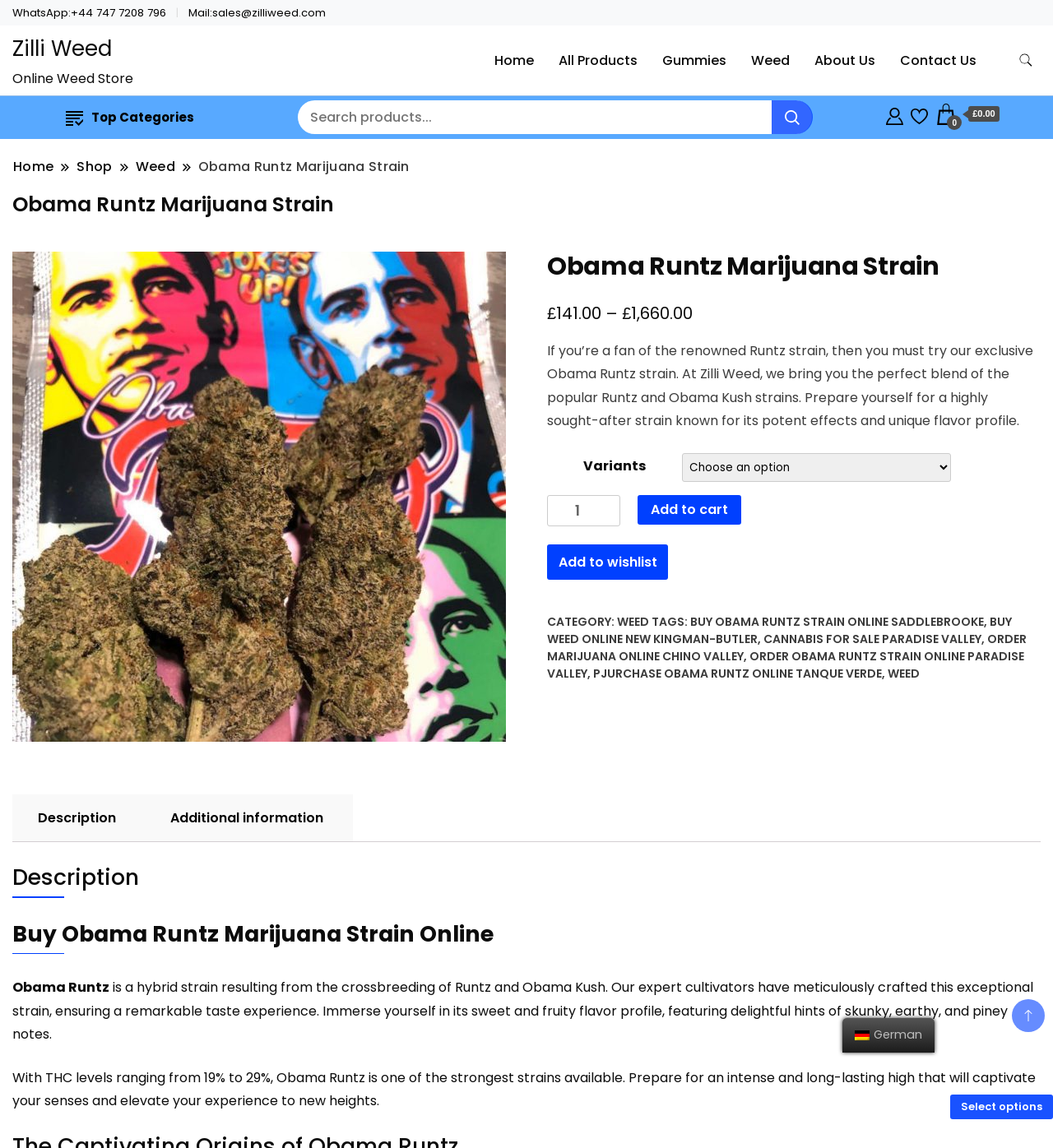Please provide a comprehensive answer to the question based on the screenshot: What is the flavor profile of Obama Runtz Marijuana Strain?

The flavor profile of Obama Runtz Marijuana Strain is described in the product description, where it is mentioned that the strain has a sweet and fruity flavor profile, featuring delightful hints of skunky, earthy, and piney notes.